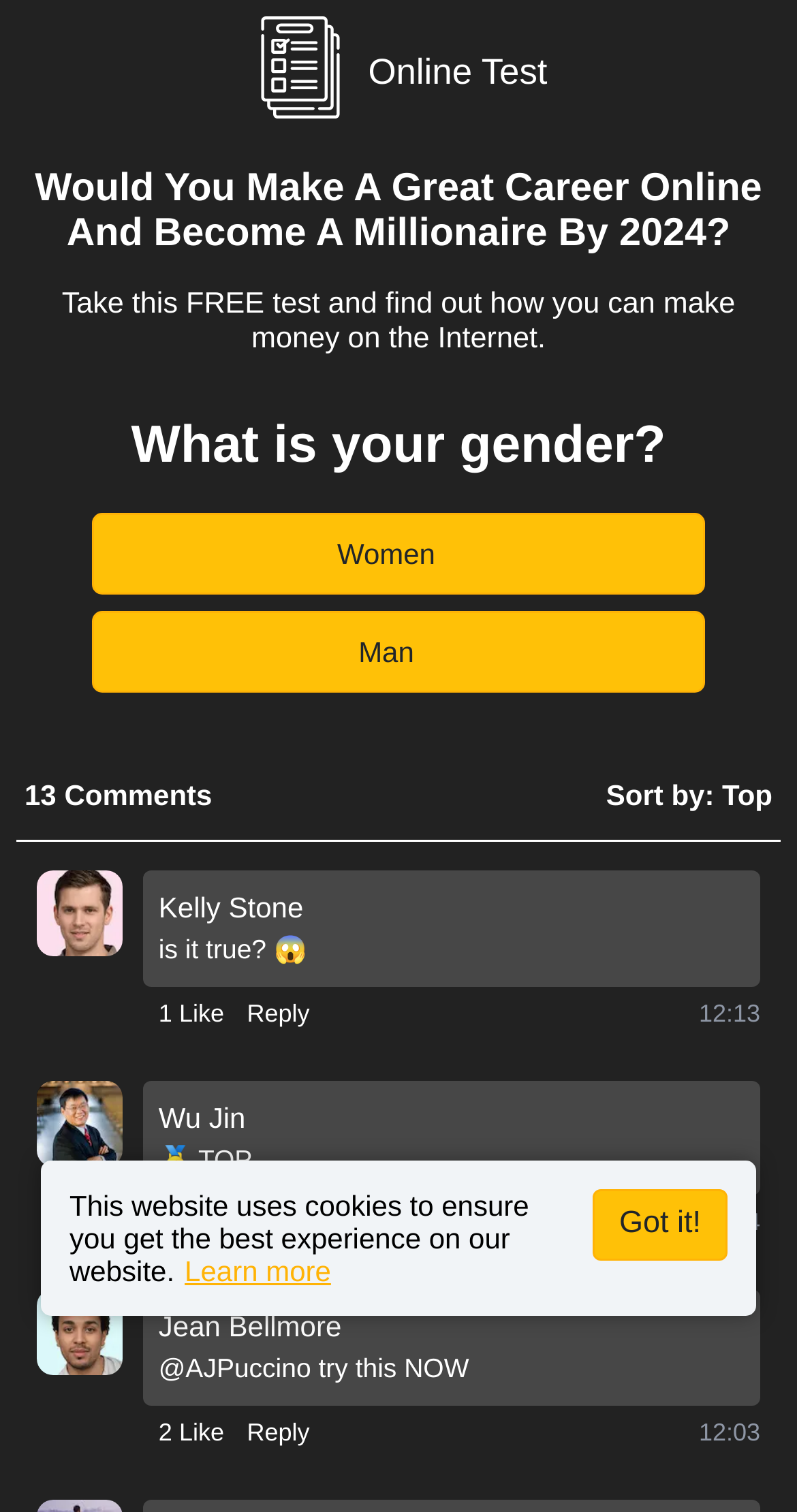Using floating point numbers between 0 and 1, provide the bounding box coordinates in the format (top-left x, top-left y, bottom-right x, bottom-right y). Locate the UI element described here: 2 Like

[0.199, 0.935, 0.281, 0.959]